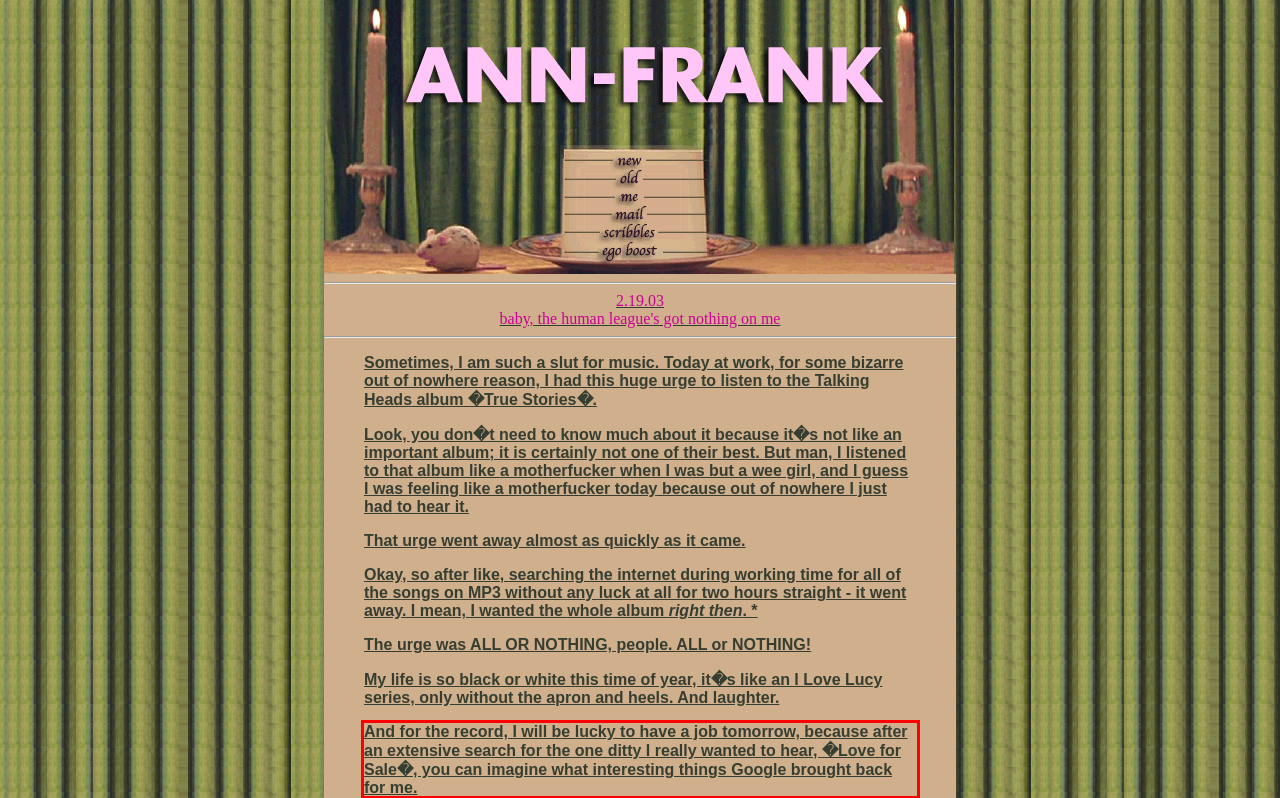You are provided with a screenshot of a webpage containing a red bounding box. Please extract the text enclosed by this red bounding box.

And for the record, I will be lucky to have a job tomorrow, because after an extensive search for the one ditty I really wanted to hear, �Love for Sale�, you can imagine what interesting things Google brought back for me.